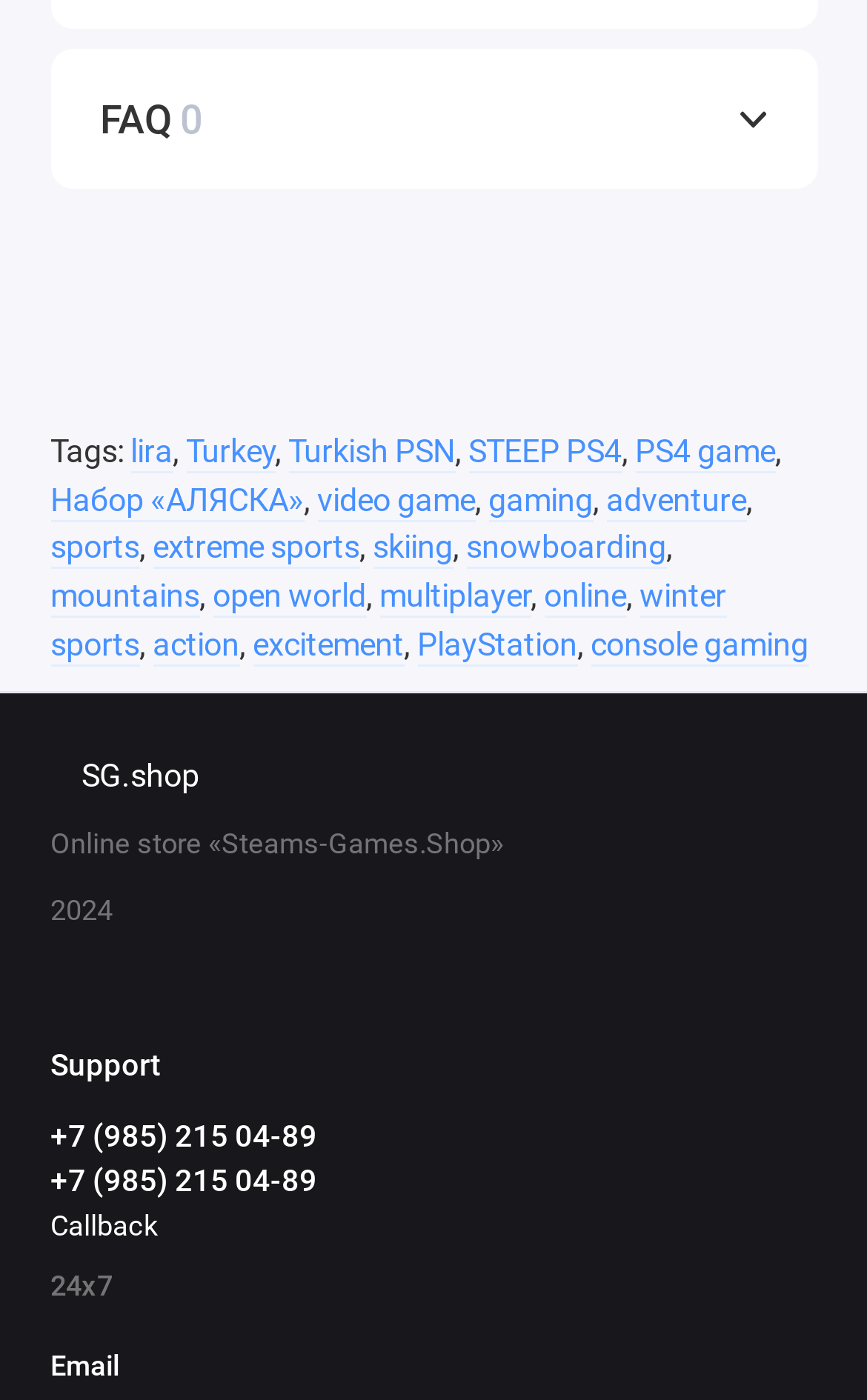What is the name of the online store mentioned on the webpage?
Using the image as a reference, give a one-word or short phrase answer.

Steams-Games.Shop